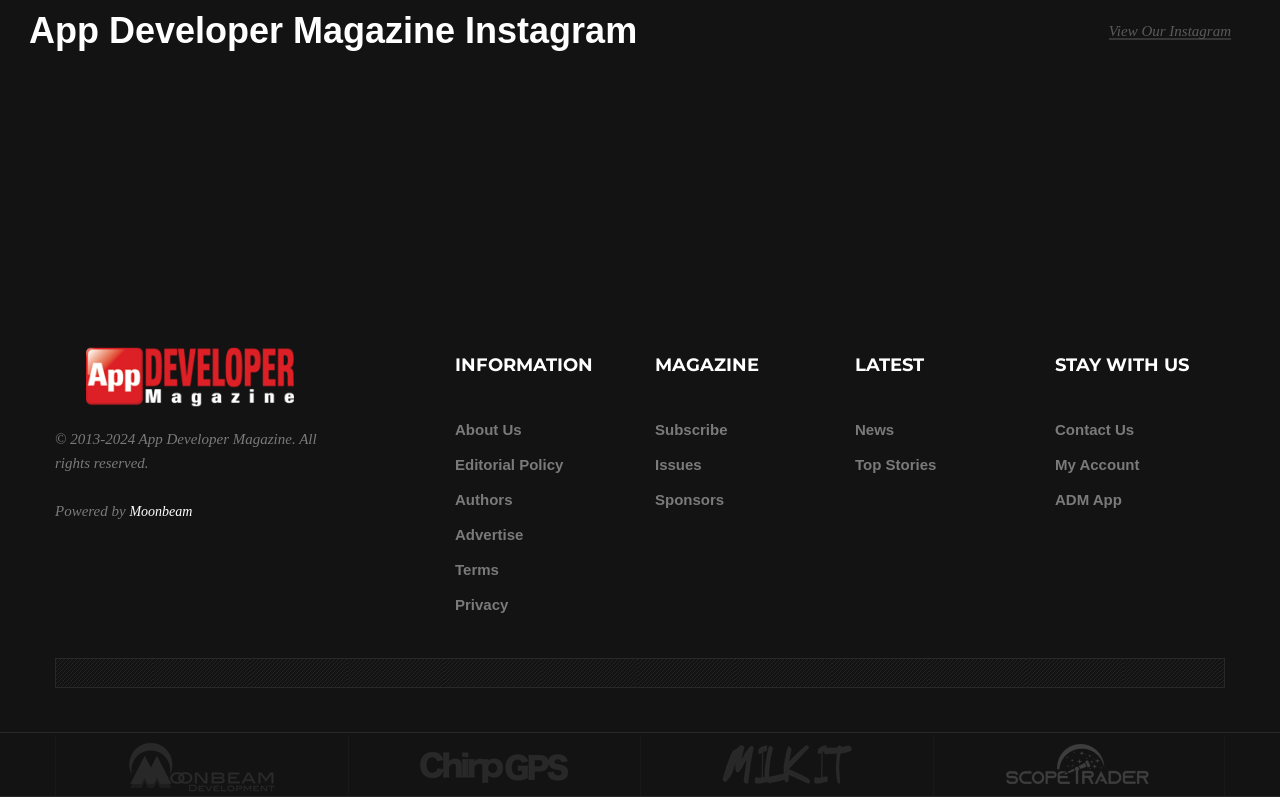Identify the bounding box of the UI component described as: "title="Milk it game app"".

[0.501, 0.928, 0.729, 0.996]